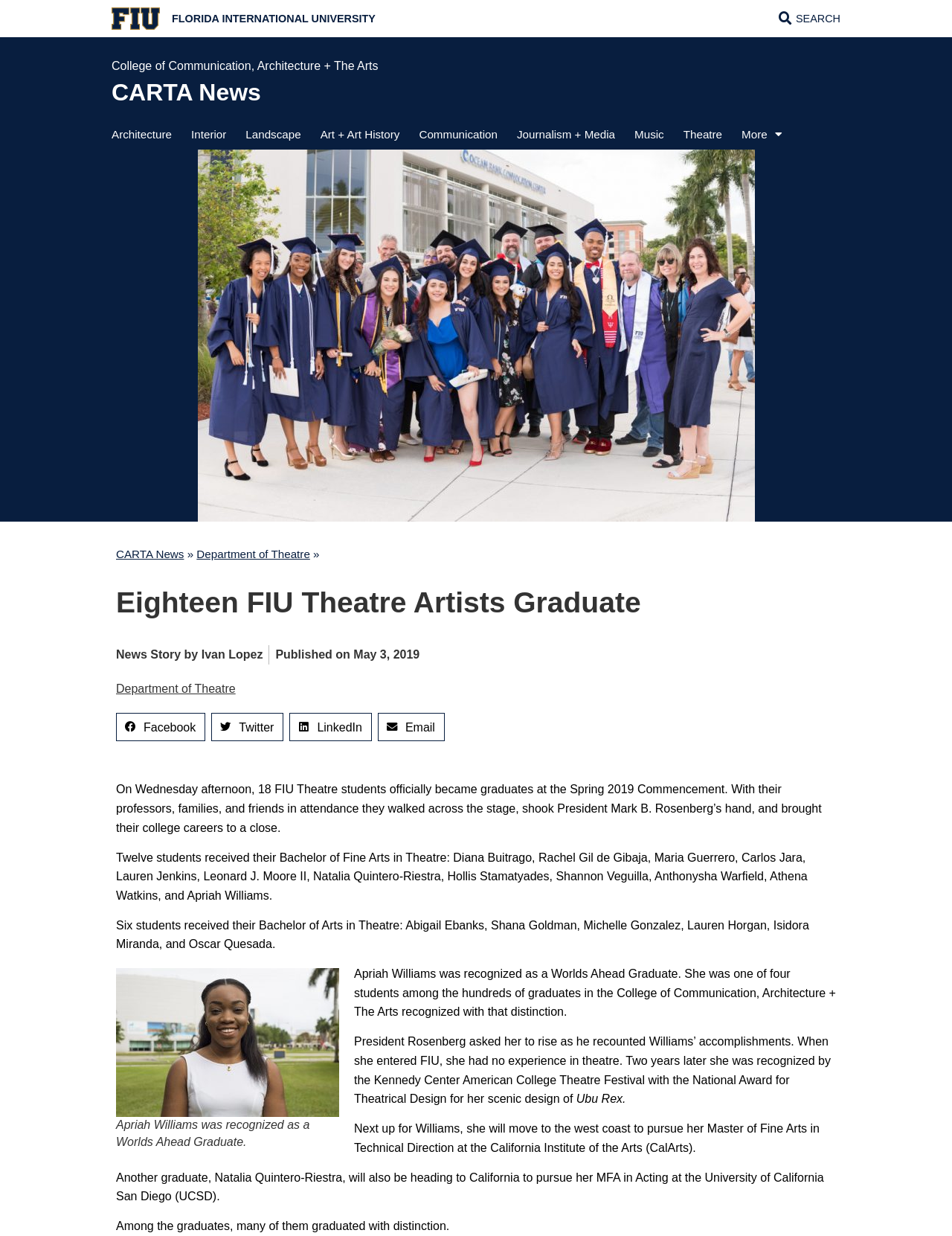How many students received their Bachelor of Fine Arts in Theatre?
Please answer the question with a detailed response using the information from the screenshot.

The answer can be found in the paragraph that lists the students who received their Bachelor of Fine Arts in Theatre, which mentions 12 students by name.